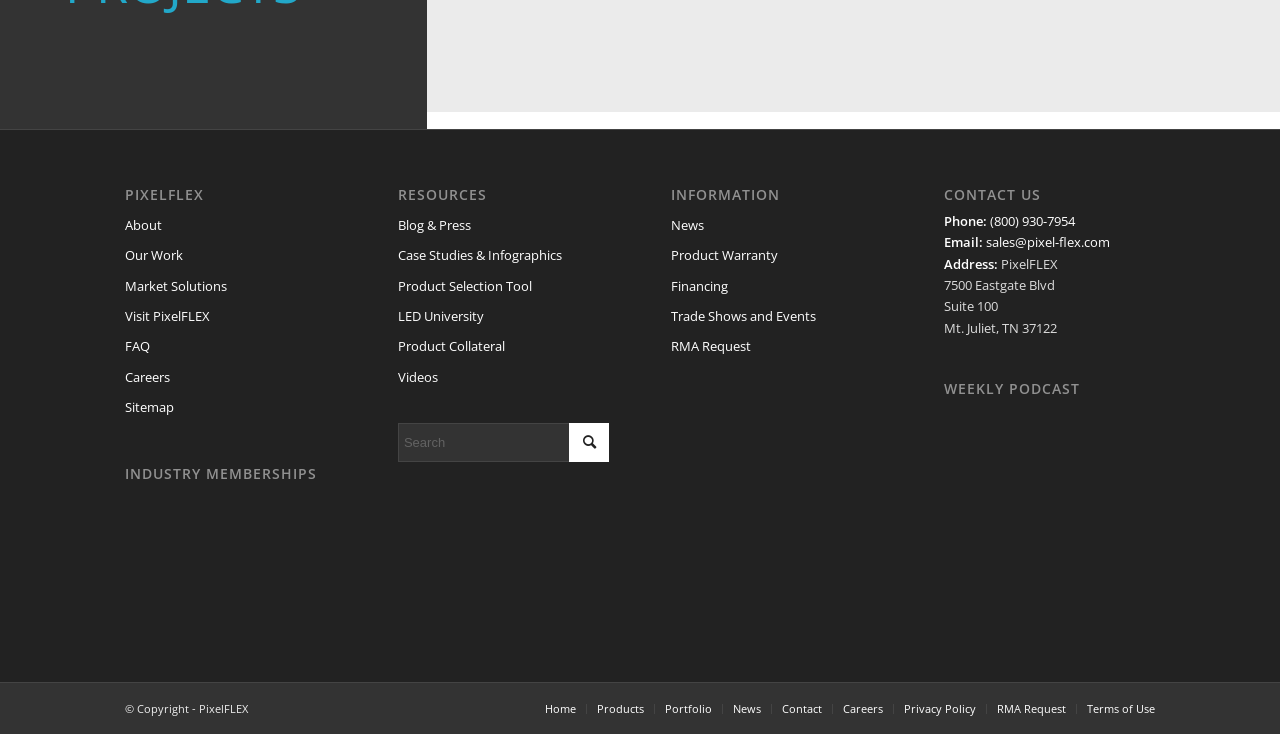Specify the bounding box coordinates for the region that must be clicked to perform the given instruction: "Click on the 'What Does The SEO Acronym Stand For?' link".

None